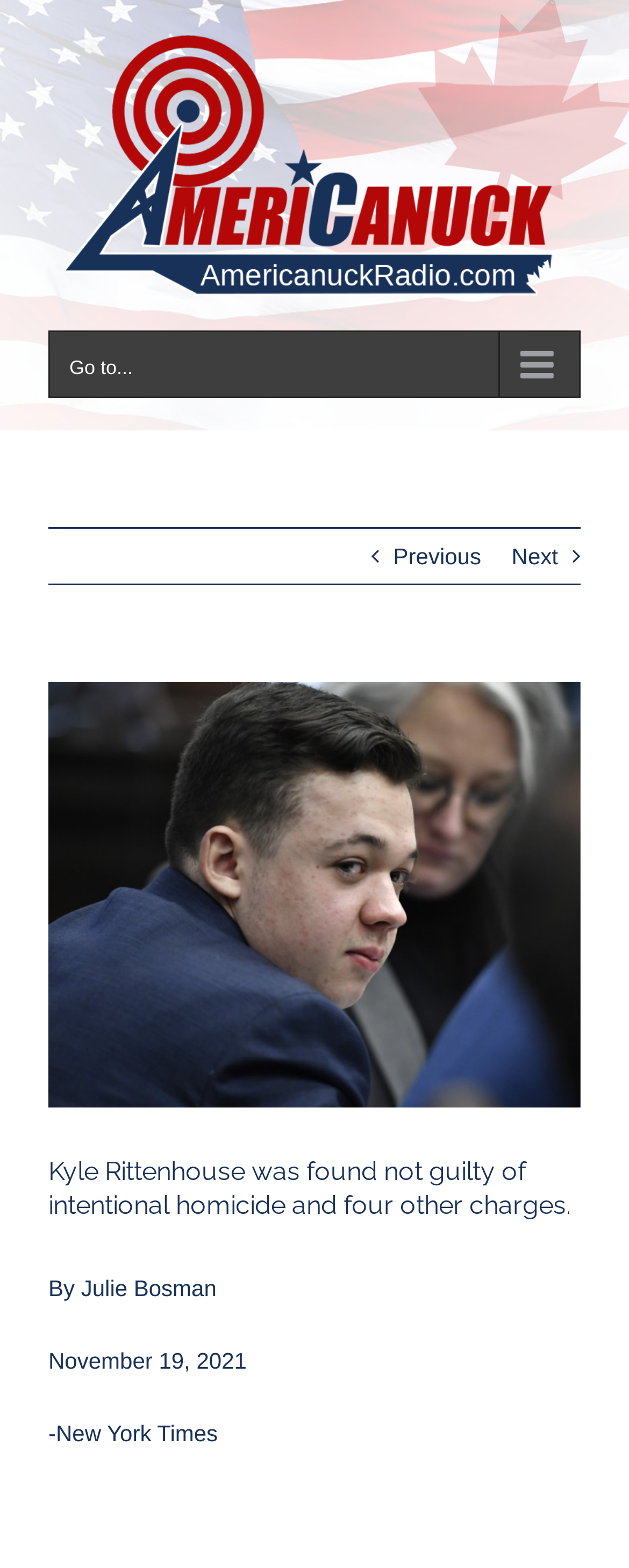Based on the element description: "About", identify the UI element and provide its bounding box coordinates. Use four float numbers between 0 and 1, [left, top, right, bottom].

None